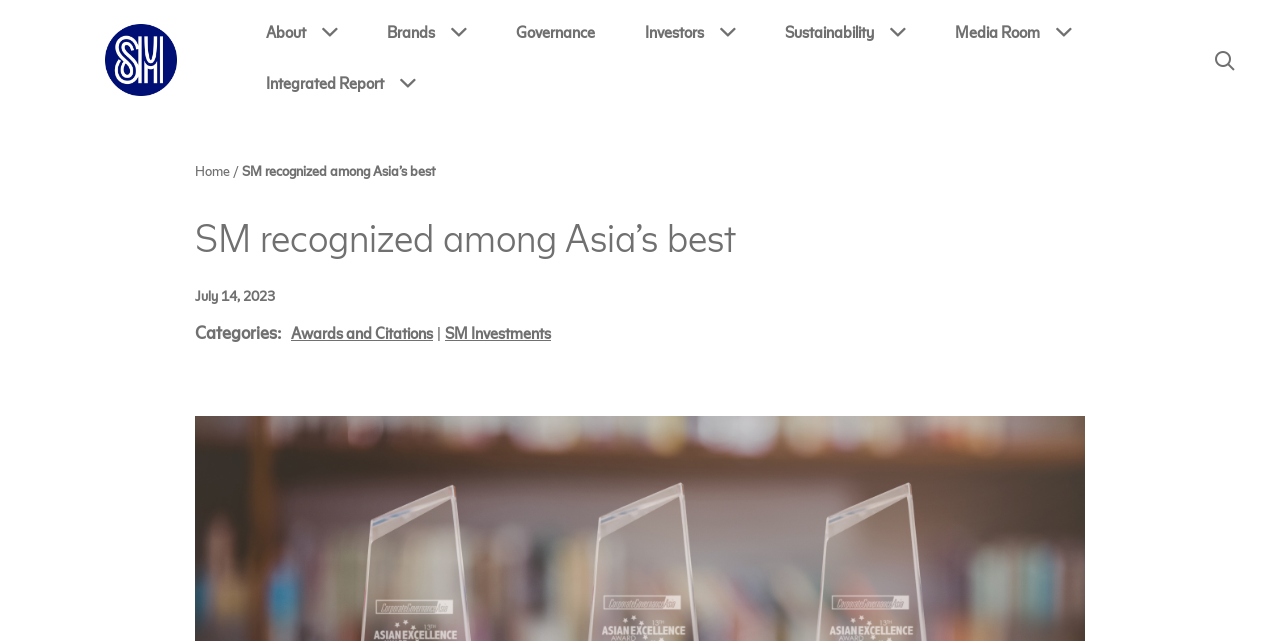Locate the bounding box of the UI element described in the following text: "Awards and Citations".

[0.227, 0.504, 0.338, 0.533]